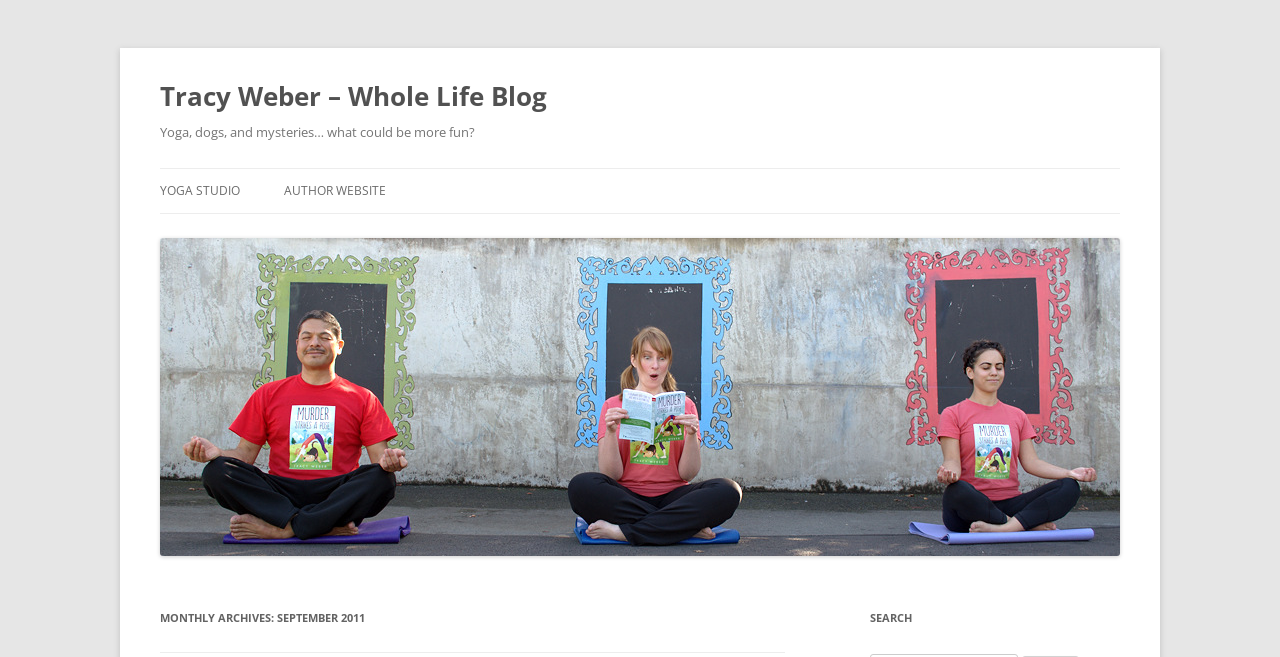Can you give a comprehensive explanation to the question given the content of the image?
What is the name of the blog?

The name of the blog can be found in the heading element at the top of the page, which is 'Tracy Weber – Whole Life Blog'. This is also the text of the link element with the same name.